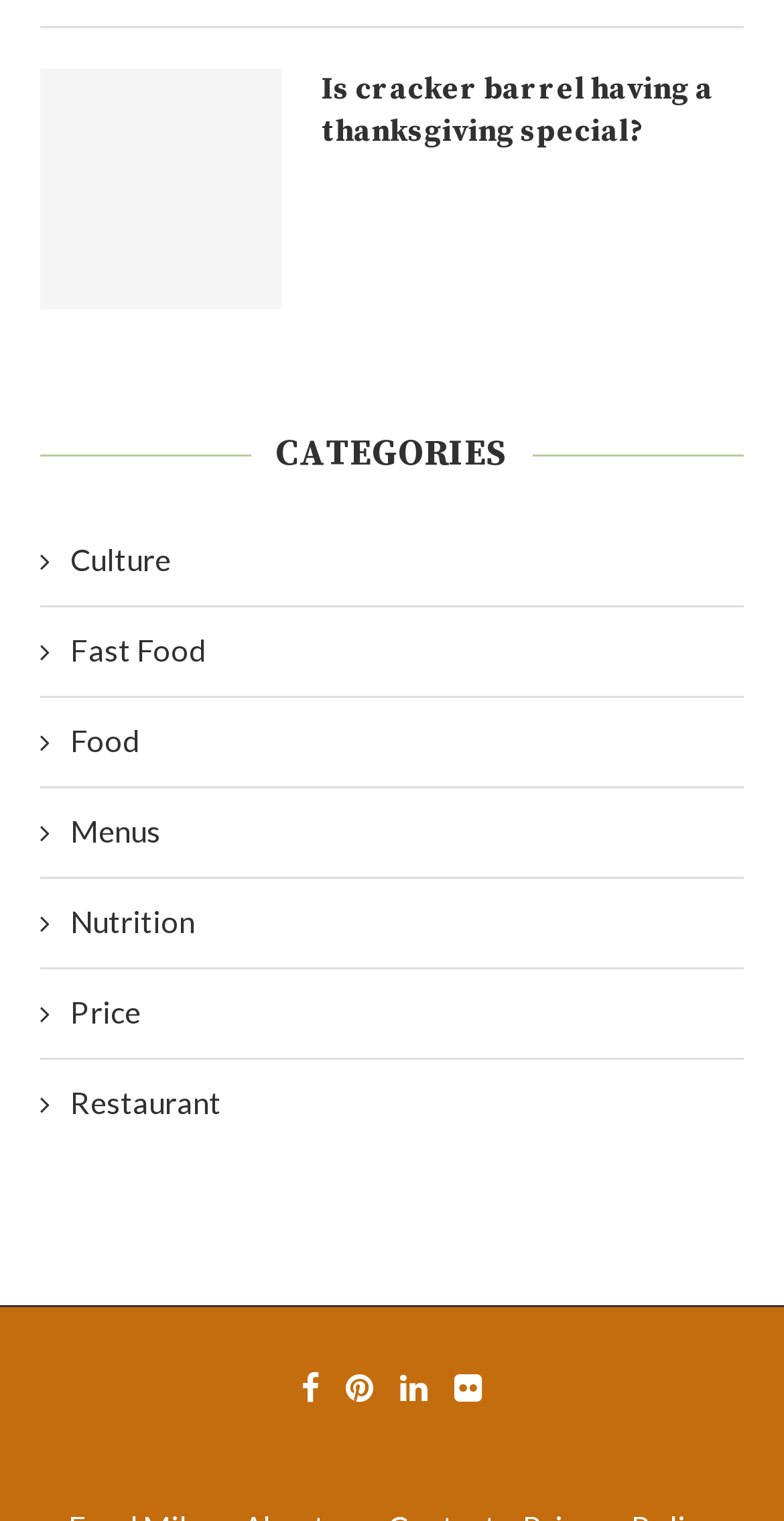Using the given description, provide the bounding box coordinates formatted as (top-left x, top-left y, bottom-right x, bottom-right y), with all values being floating point numbers between 0 and 1. Description: Fast Food

[0.051, 0.414, 0.944, 0.441]